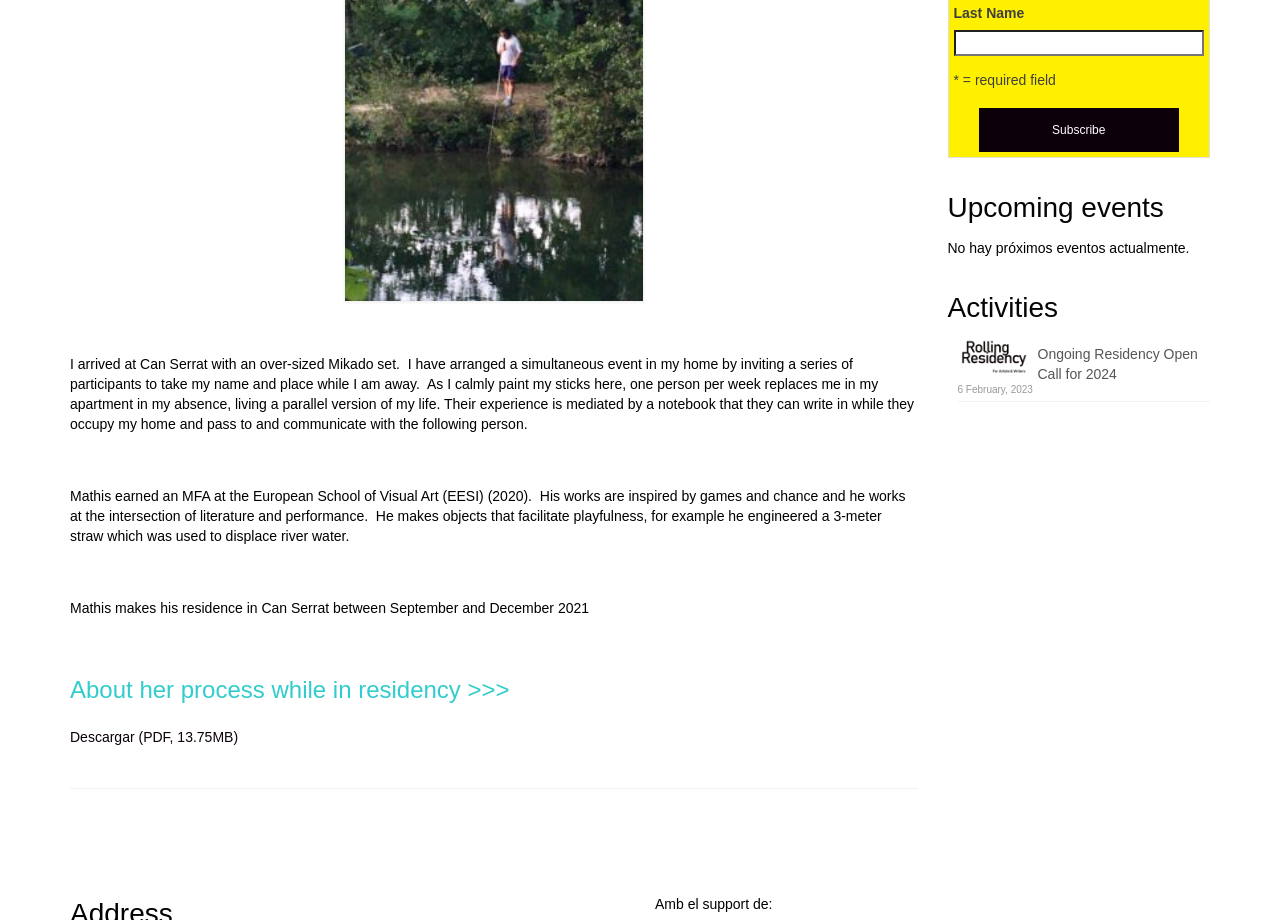Extract the bounding box coordinates of the UI element described: "name="mc_signup_submit" value="Subscribe"". Provide the coordinates in the format [left, top, right, bottom] with values ranging from 0 to 1.

[0.764, 0.117, 0.921, 0.165]